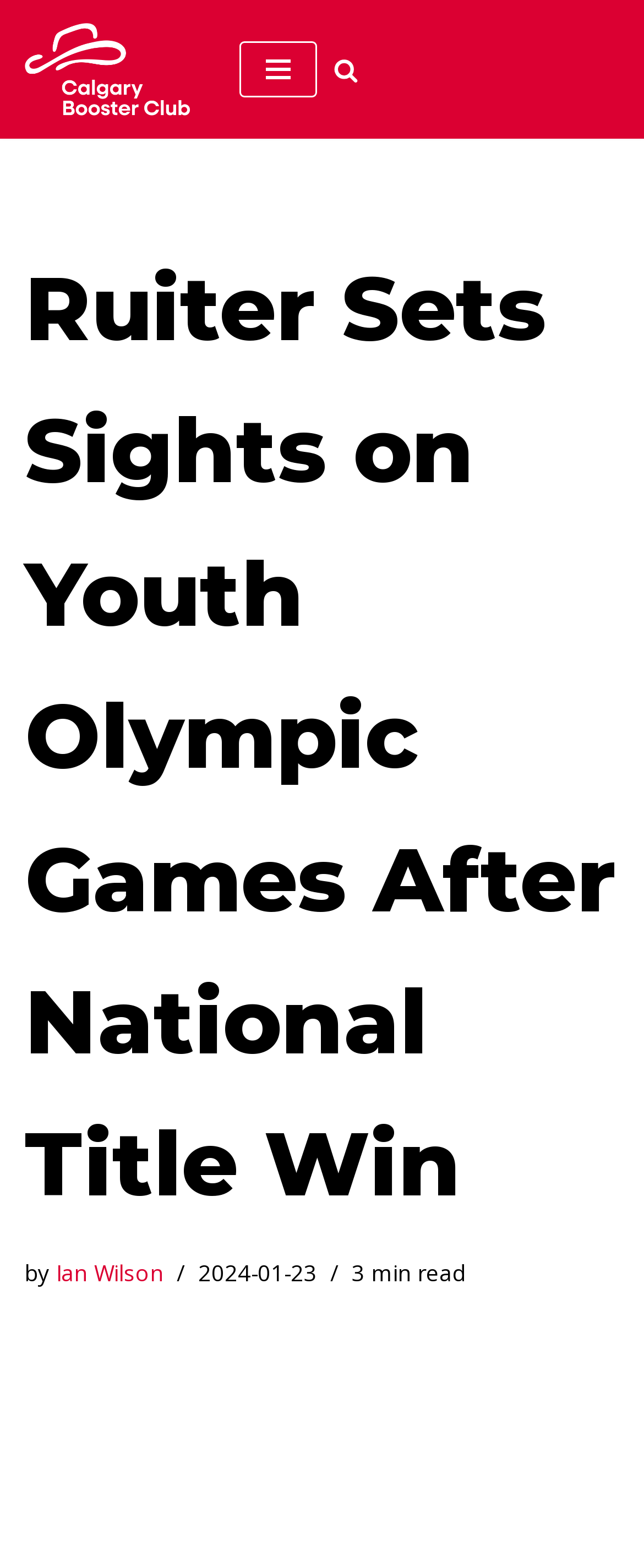Based on the provided description, "aria-label="Search"", find the bounding box of the corresponding UI element in the screenshot.

[0.518, 0.036, 0.556, 0.052]